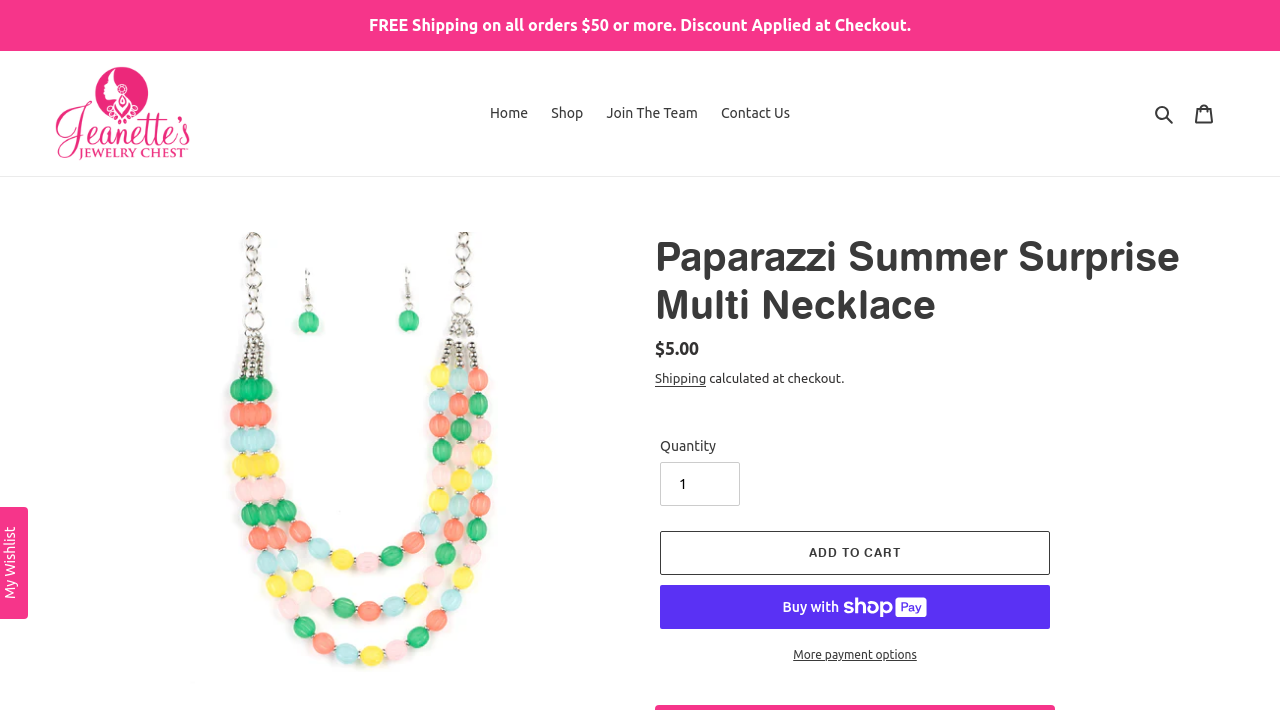What is the price of the necklace?
Examine the image and give a concise answer in one word or a short phrase.

$5.00